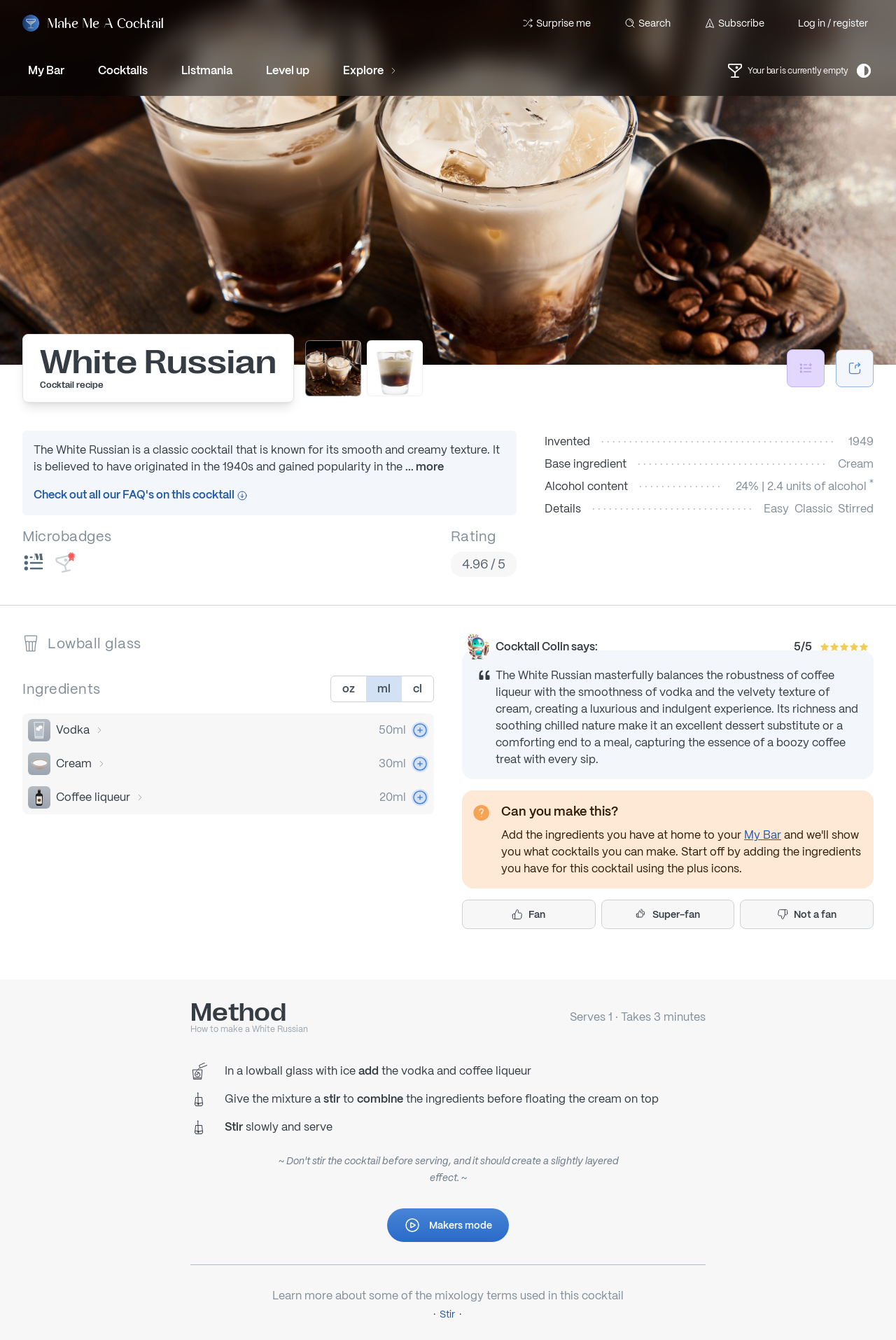Provide the bounding box coordinates of the HTML element this sentence describes: "Vodka".

[0.062, 0.539, 0.116, 0.551]